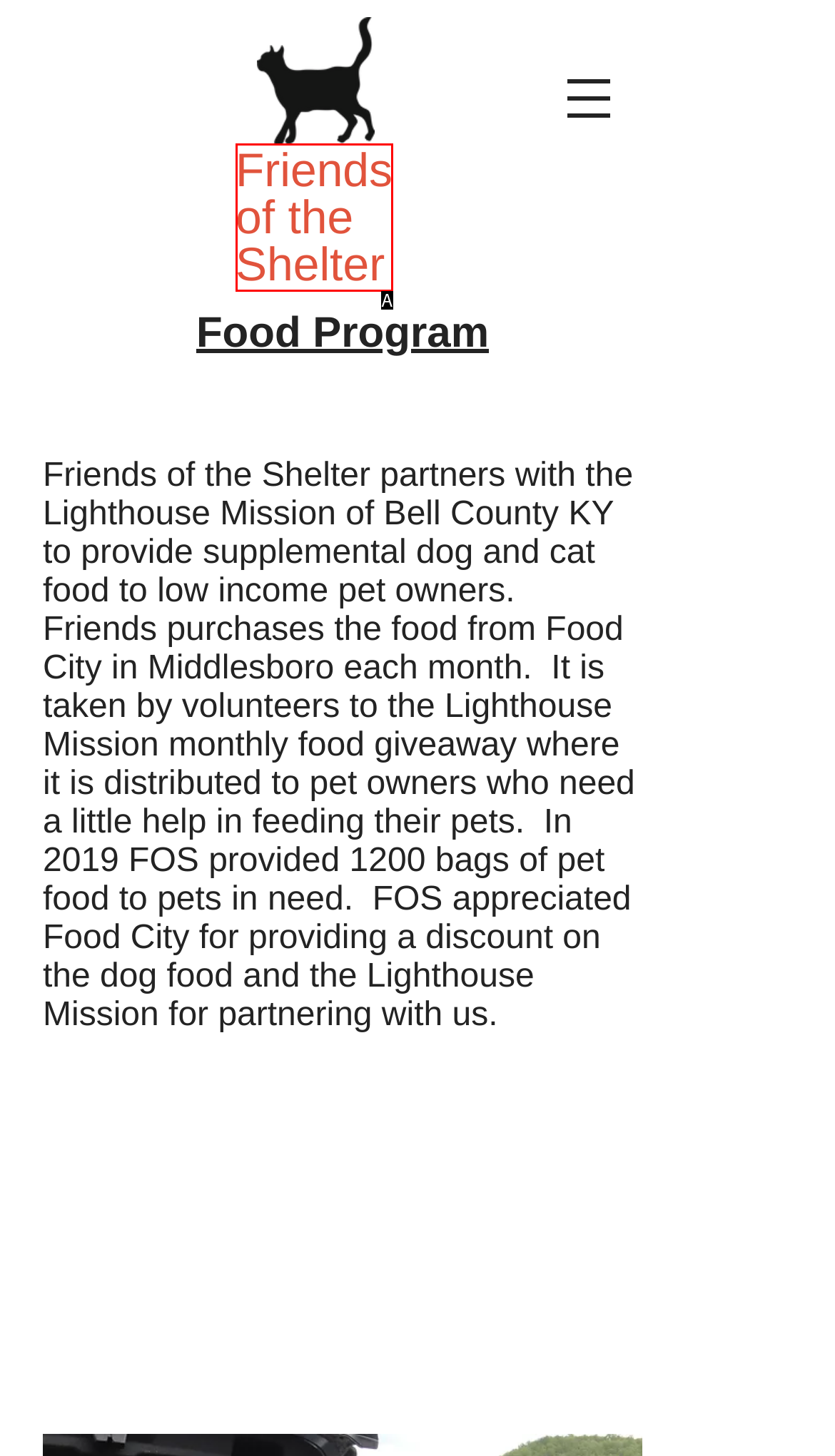Select the letter that corresponds to the UI element described as: Friends of the​Shelter
Answer by providing the letter from the given choices.

A